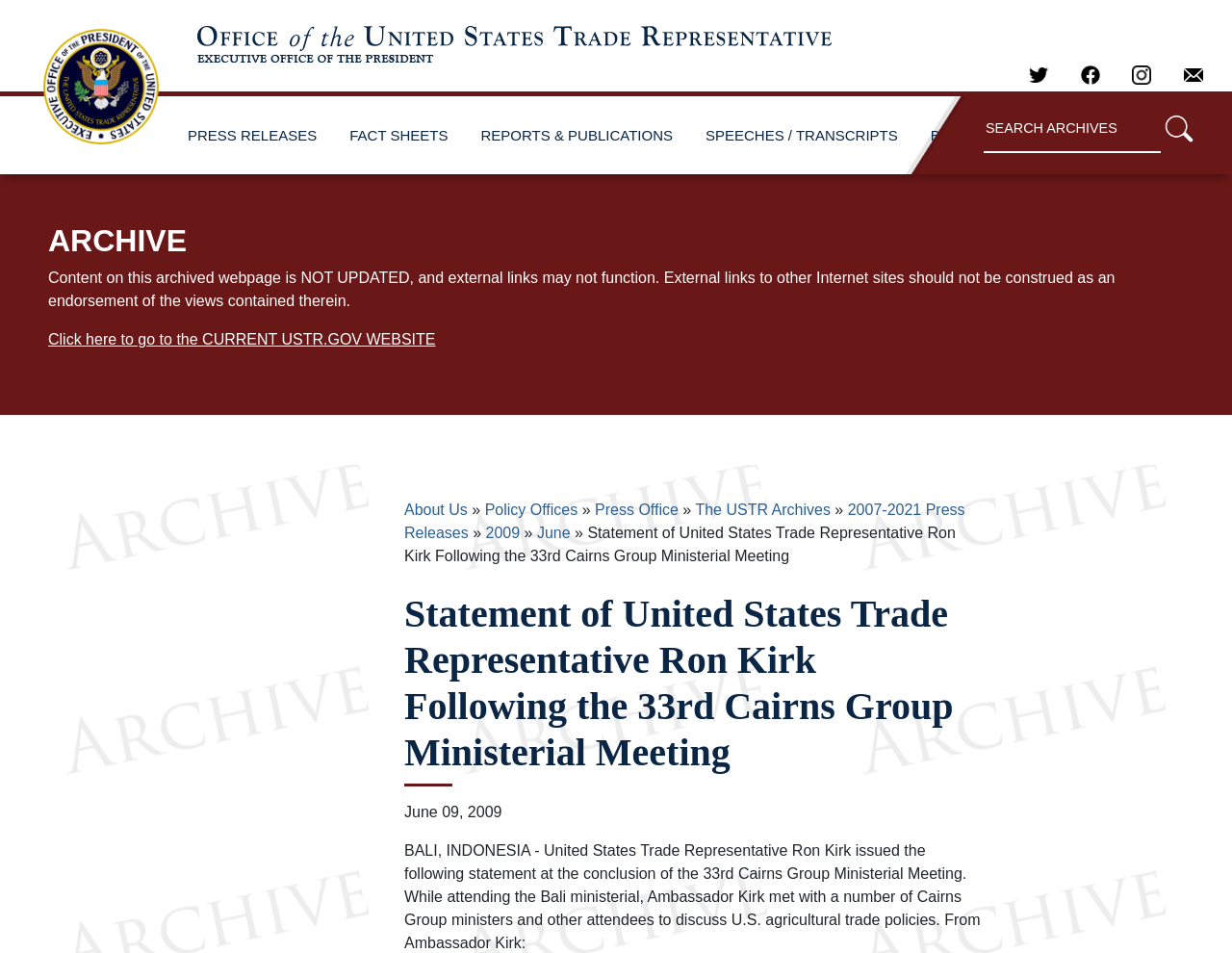What is the name of the trade representative?
We need a detailed and meticulous answer to the question.

The webpage is about a statement made by the United States Trade Representative, and the name of the trade representative is mentioned in the statement as Ron Kirk.